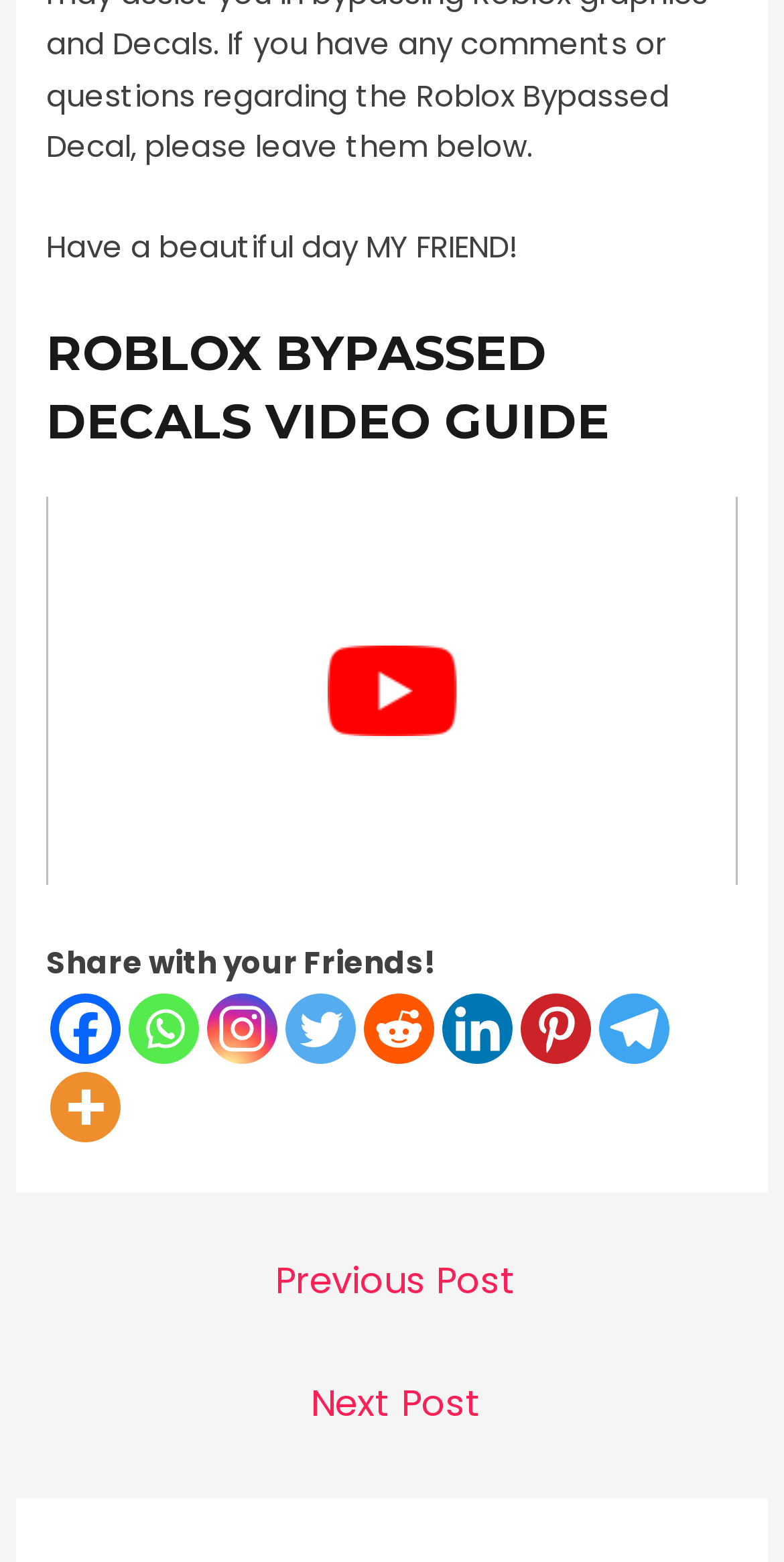Find the bounding box of the UI element described as: "aria-label="play Youtube video"". The bounding box coordinates should be given as four float values between 0 and 1, i.e., [left, top, right, bottom].

[0.059, 0.318, 0.941, 0.567]